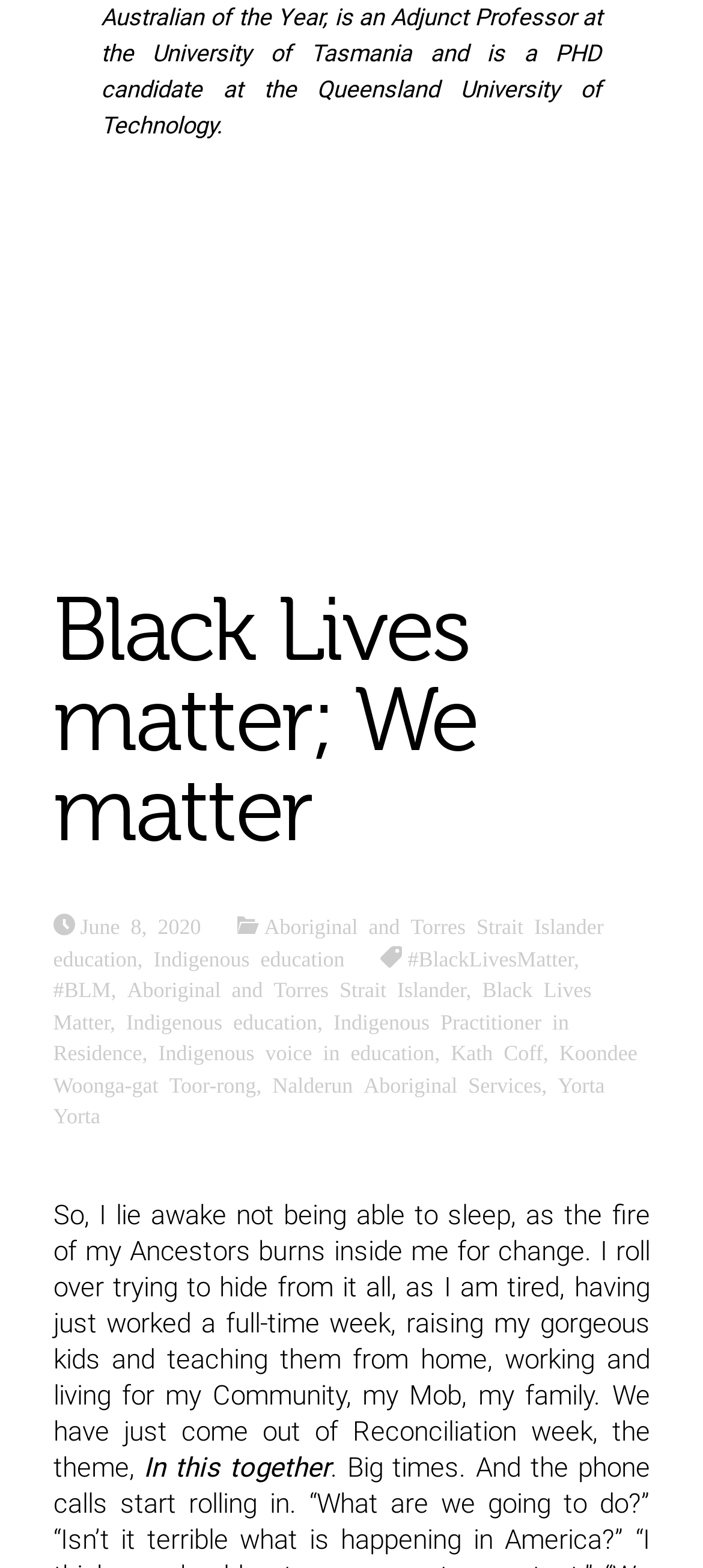Who is the author of the image?
Using the information from the image, answer the question thoroughly.

The author of the image is Alex Kelly, as indicated by the link 'Image by Alex kelly' which is associated with the image element.